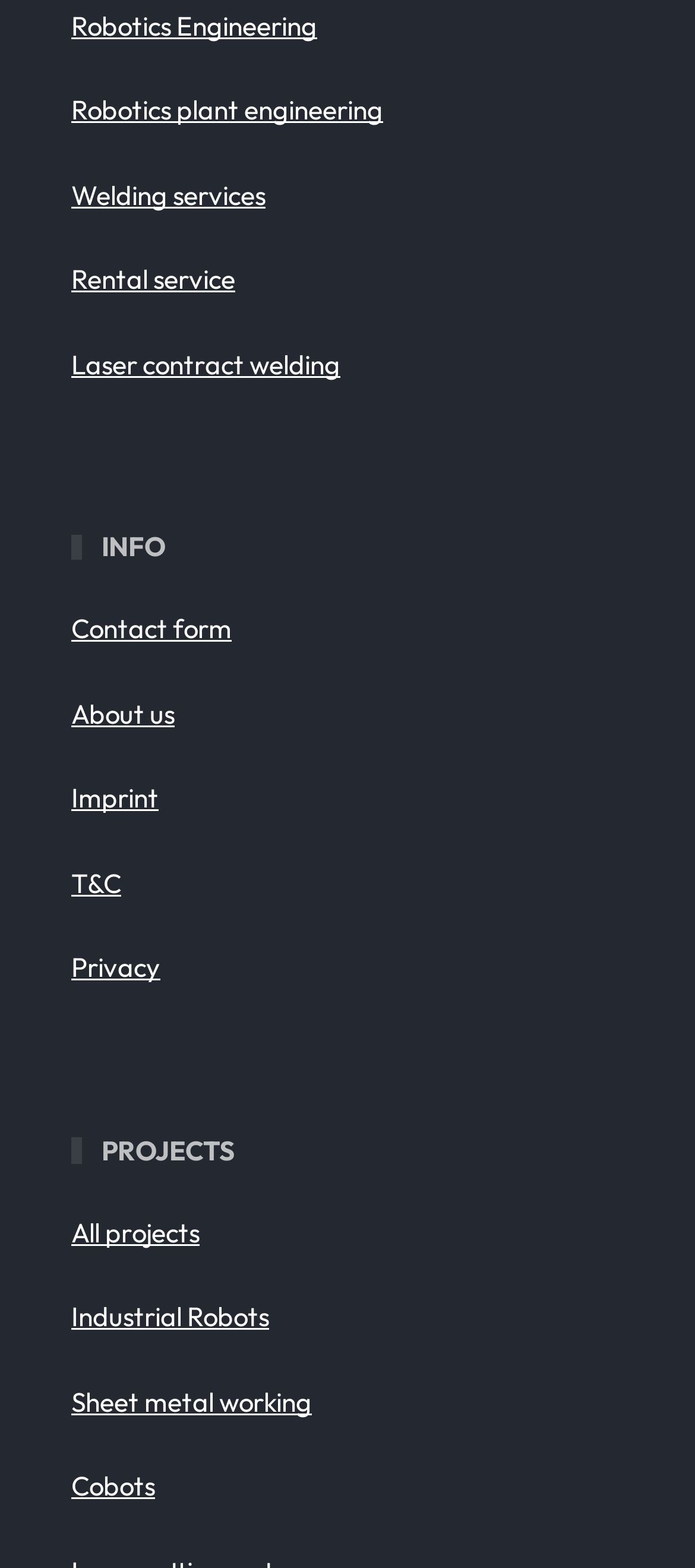Please locate the bounding box coordinates of the element that should be clicked to complete the given instruction: "Click on Robotics Engineering".

[0.103, 0.005, 0.456, 0.027]